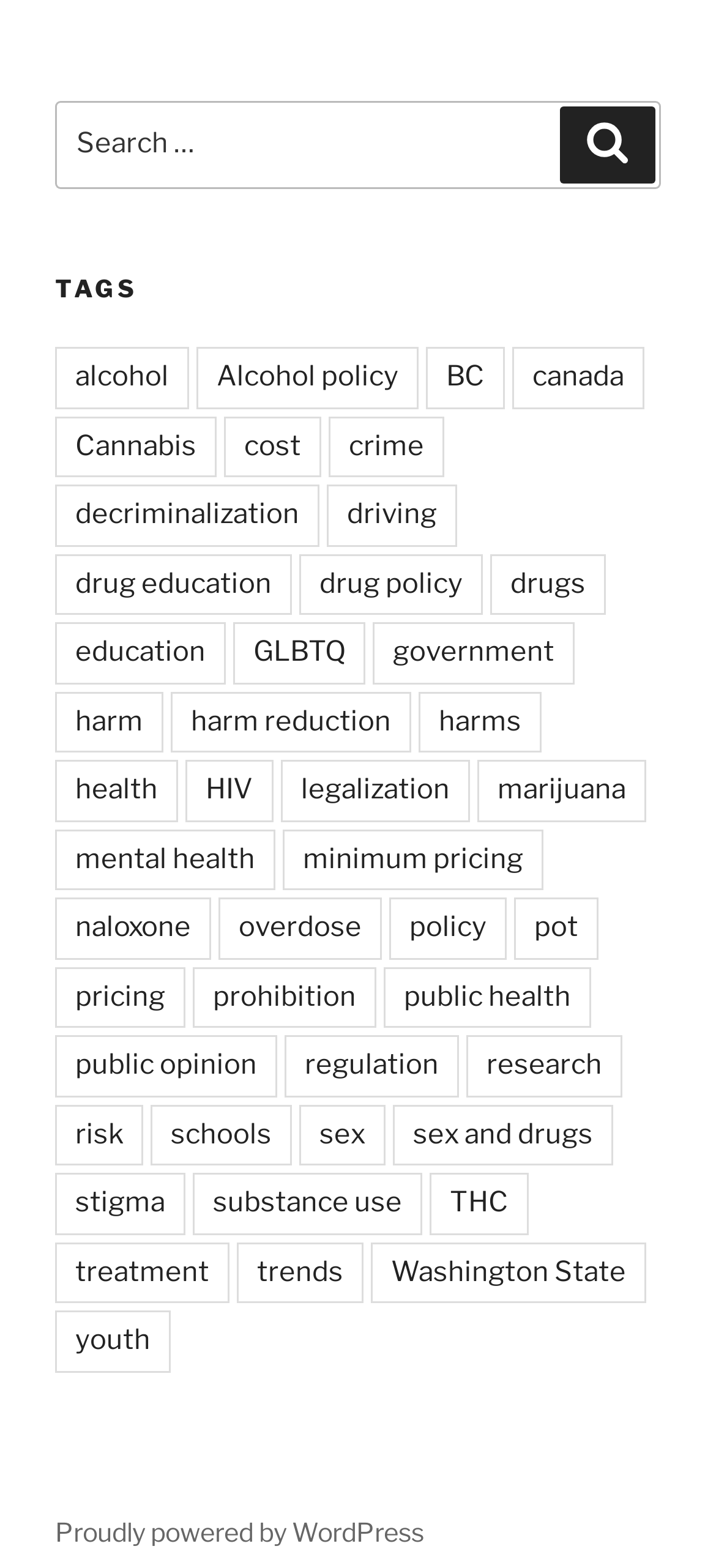Respond with a single word or phrase to the following question: What is the text of the first link in the TAGS section?

alcohol